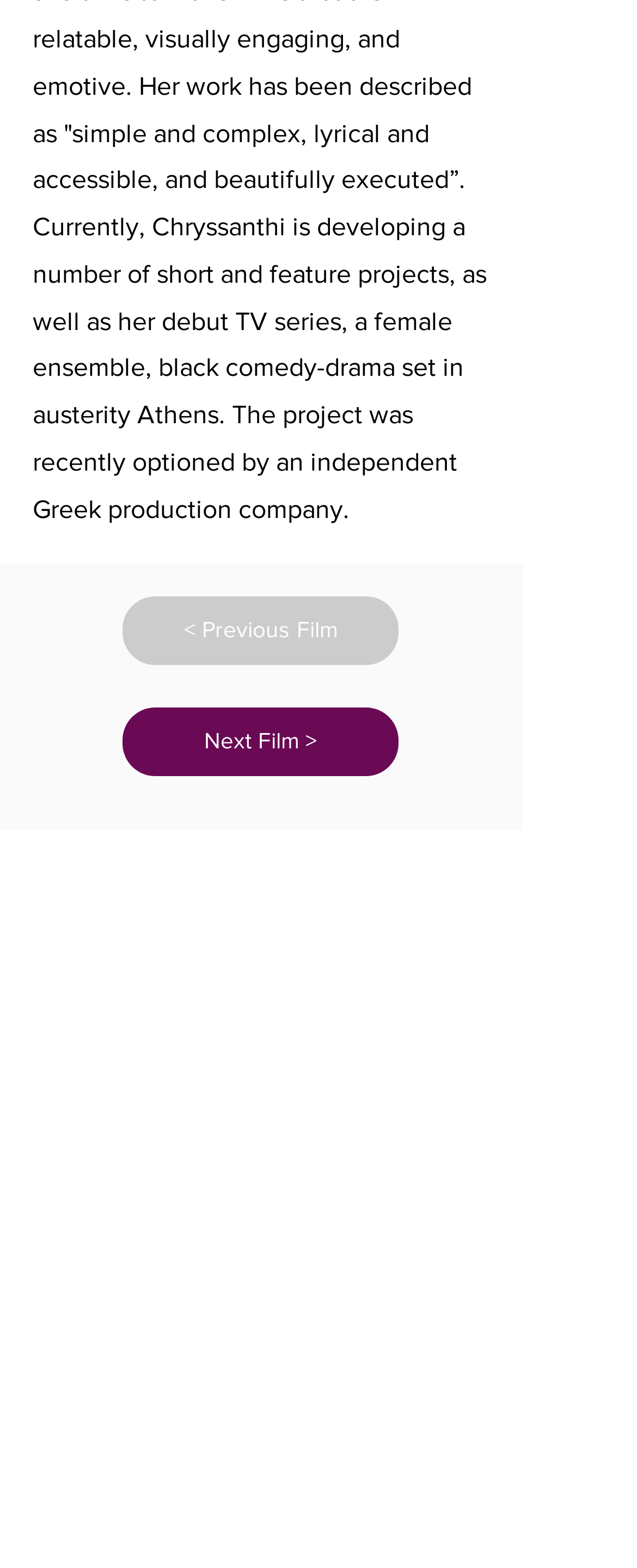Identify the bounding box coordinates for the element you need to click to achieve the following task: "Click the 'Next Film >' button". Provide the bounding box coordinates as four float numbers between 0 and 1, in the form [left, top, right, bottom].

[0.192, 0.451, 0.626, 0.495]